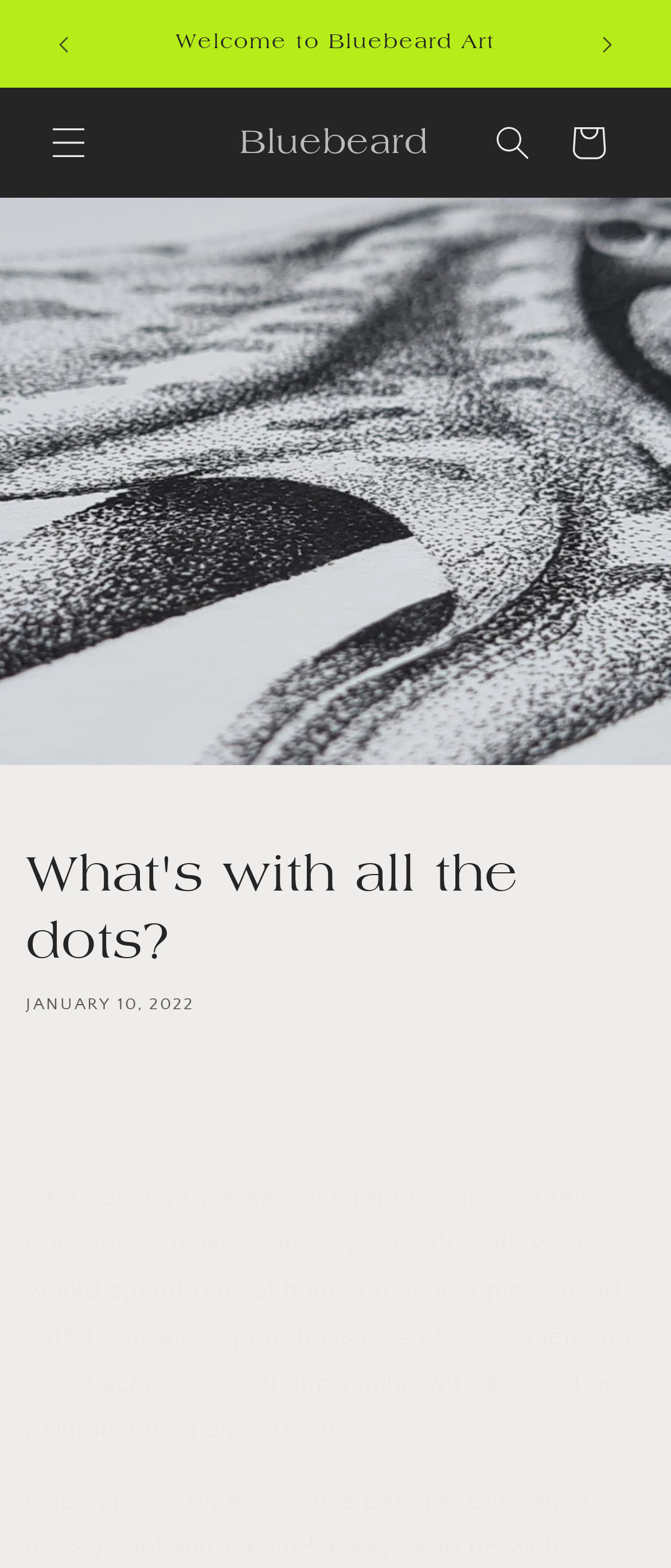Write an extensive caption that covers every aspect of the webpage.

The webpage is titled "What's with all the dots?" and appears to be a blog post or article. At the top, there is an announcement bar with a carousel feature, which has two sections. The bar is divided into three parts: a "Previous announcement" button on the left, a section displaying the current announcement in the middle, and a "Next announcement" button on the right.

Below the announcement bar, there are three main elements aligned horizontally: a "Menu" button, a link to "Bluebeard", and a "Search" button. The "Menu" button is located on the left, the "Bluebeard" link is in the middle, and the "Search" button is on the right.

Underneath these elements, there is a prominent image that spans the entire width of the page, with a header section below it. The header section contains the title "What's with all the dots?" in large font, followed by the date "JANUARY 10, 2022" in smaller text.

The main content of the page is a block of text that starts with the sentence "I am constantly asked different versions of this question. It makes a good point, after all, who would spend tens of hours creating a piece of art with thousands upon thousands of dots when you could achieve something similar with a pencil or paint in a fraction of the time?" This text is positioned below the header section and occupies most of the page's content area.